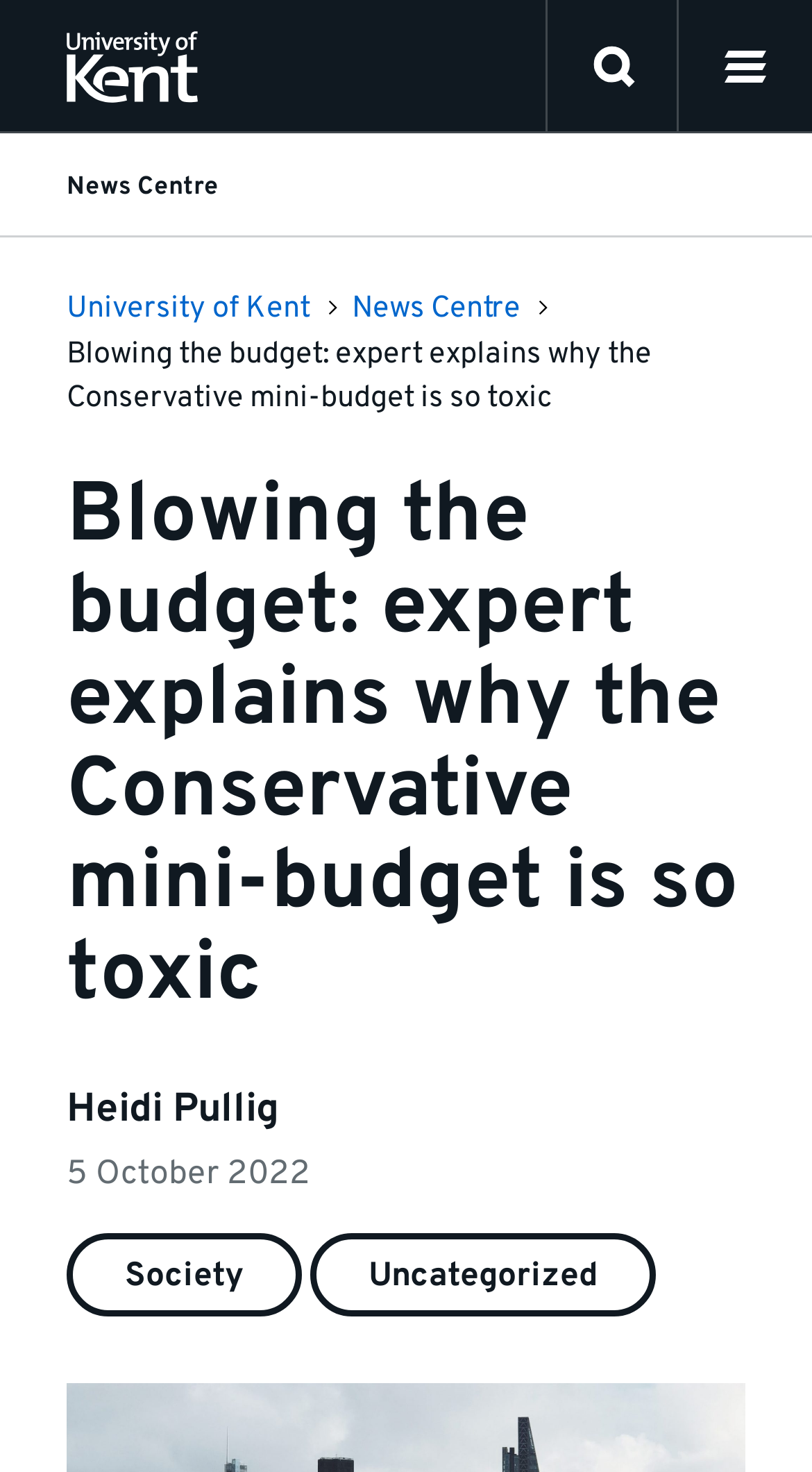Please find the bounding box for the UI element described by: "Society".

[0.082, 0.838, 0.372, 0.894]